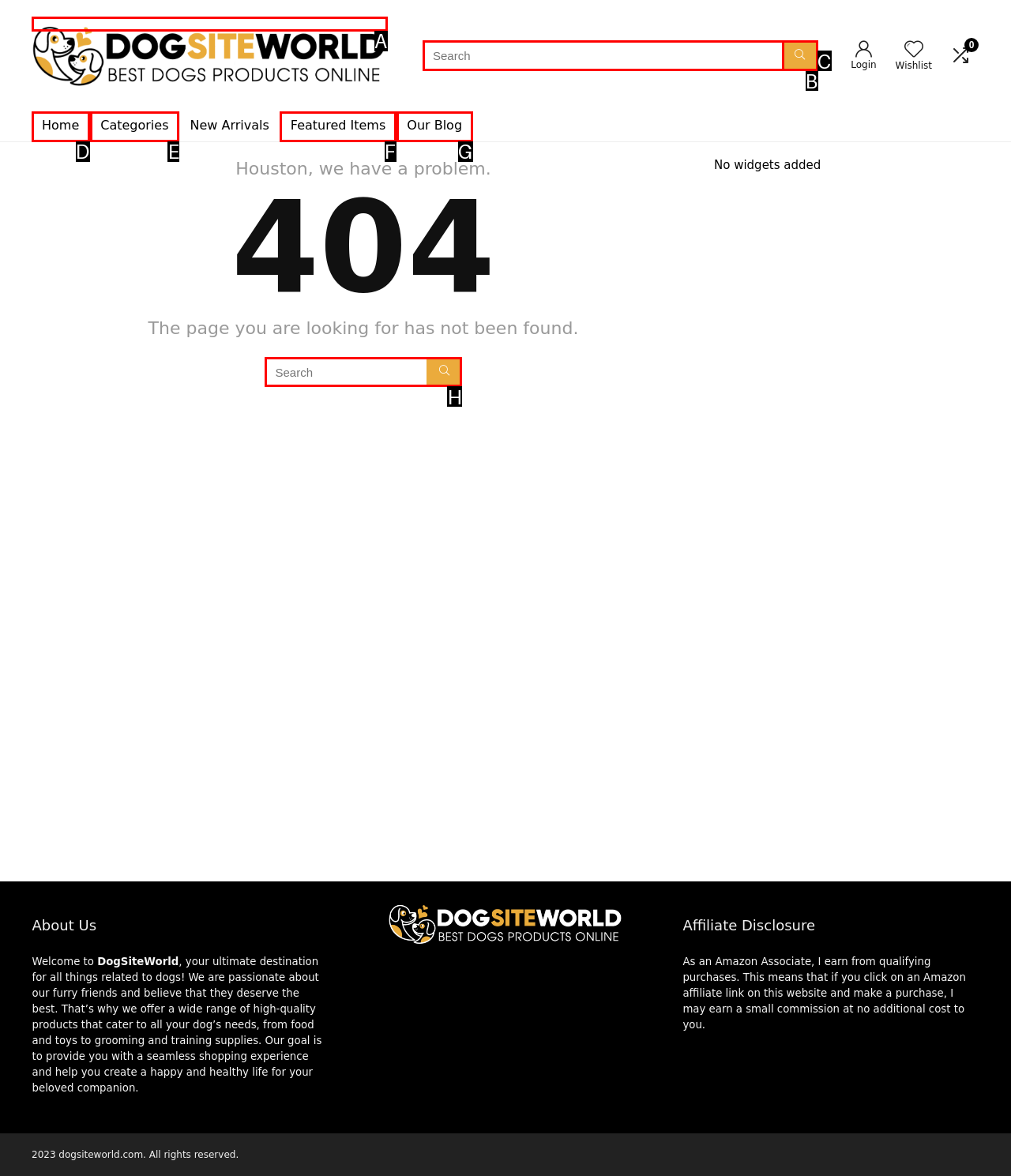Tell me which one HTML element I should click to complete the following task: Explore fashion tips
Answer with the option's letter from the given choices directly.

None